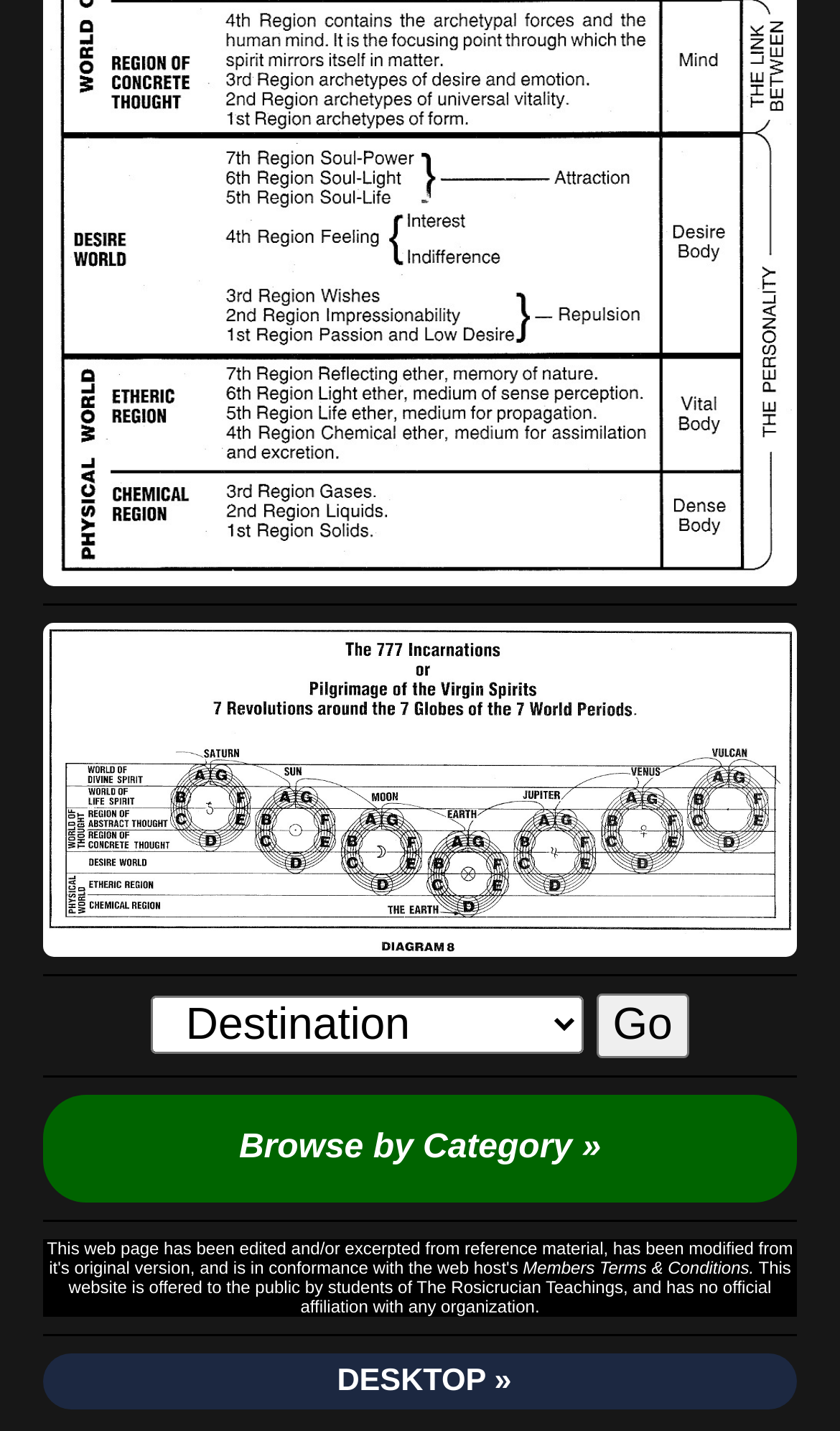Using the element description: "Browse by Category »", determine the bounding box coordinates. The coordinates should be in the format [left, top, right, bottom], with values between 0 and 1.

[0.285, 0.79, 0.715, 0.815]